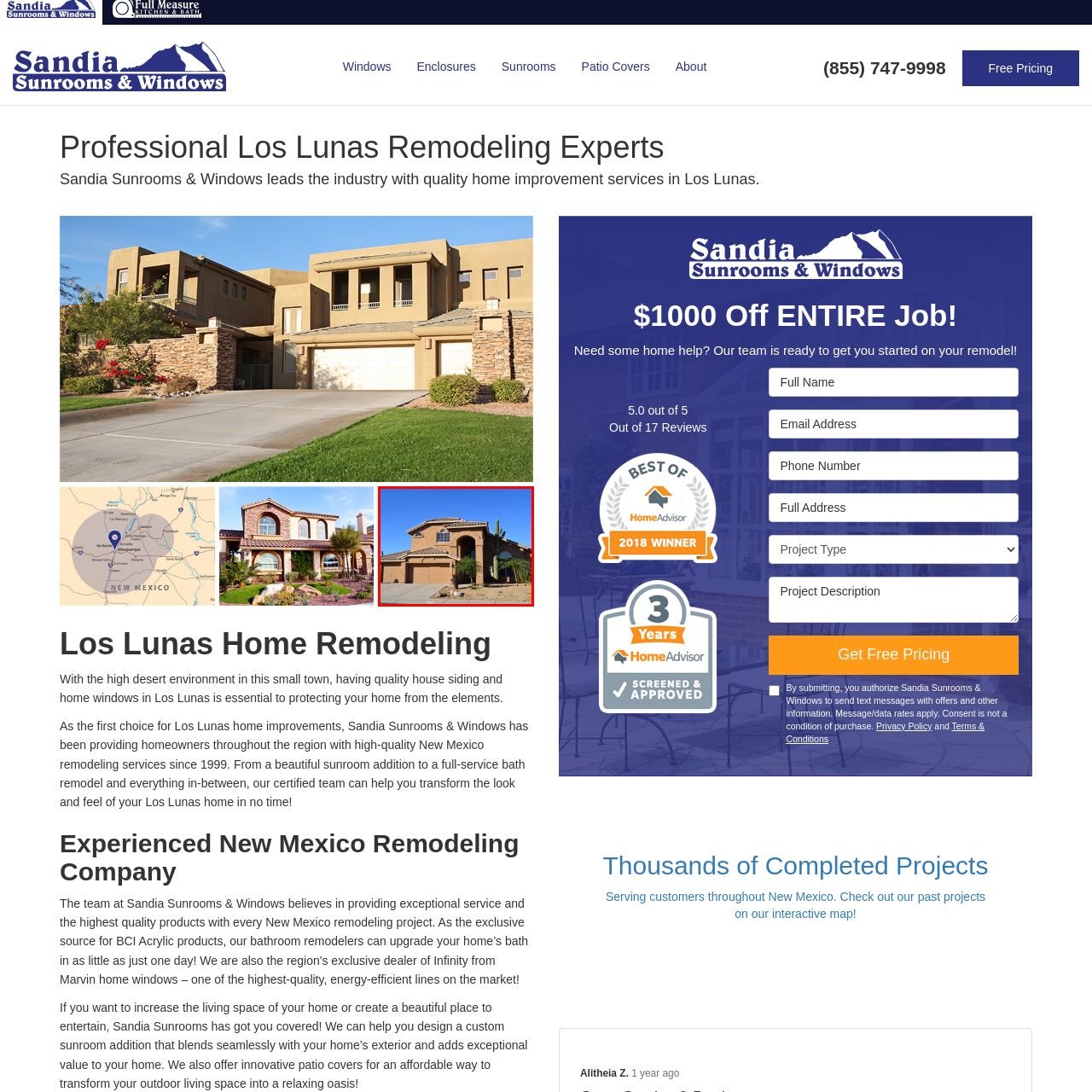Thoroughly describe the contents of the picture within the red frame.

This image showcases a beautifully designed home in Los Lunas, crafted with a focus on both aesthetics and functionality. The architecture features a distinctive southwestern style, characterized by a warm, sandy exterior and desert landscaping, which includes a large cactus and various shrubs. The house has a spacious two-car garage, an inviting covered entryway, and arched windows that enhance its charm. The clear blue sky serves as a vibrant backdrop, highlighting the home's elegant features and the serene environment typical of the region. This visual exemplifies the quality of home remodeling and improvement services offered by Sandia Sunrooms & Windows, underscoring their expertise in enhancing residential spaces for comfort and style.